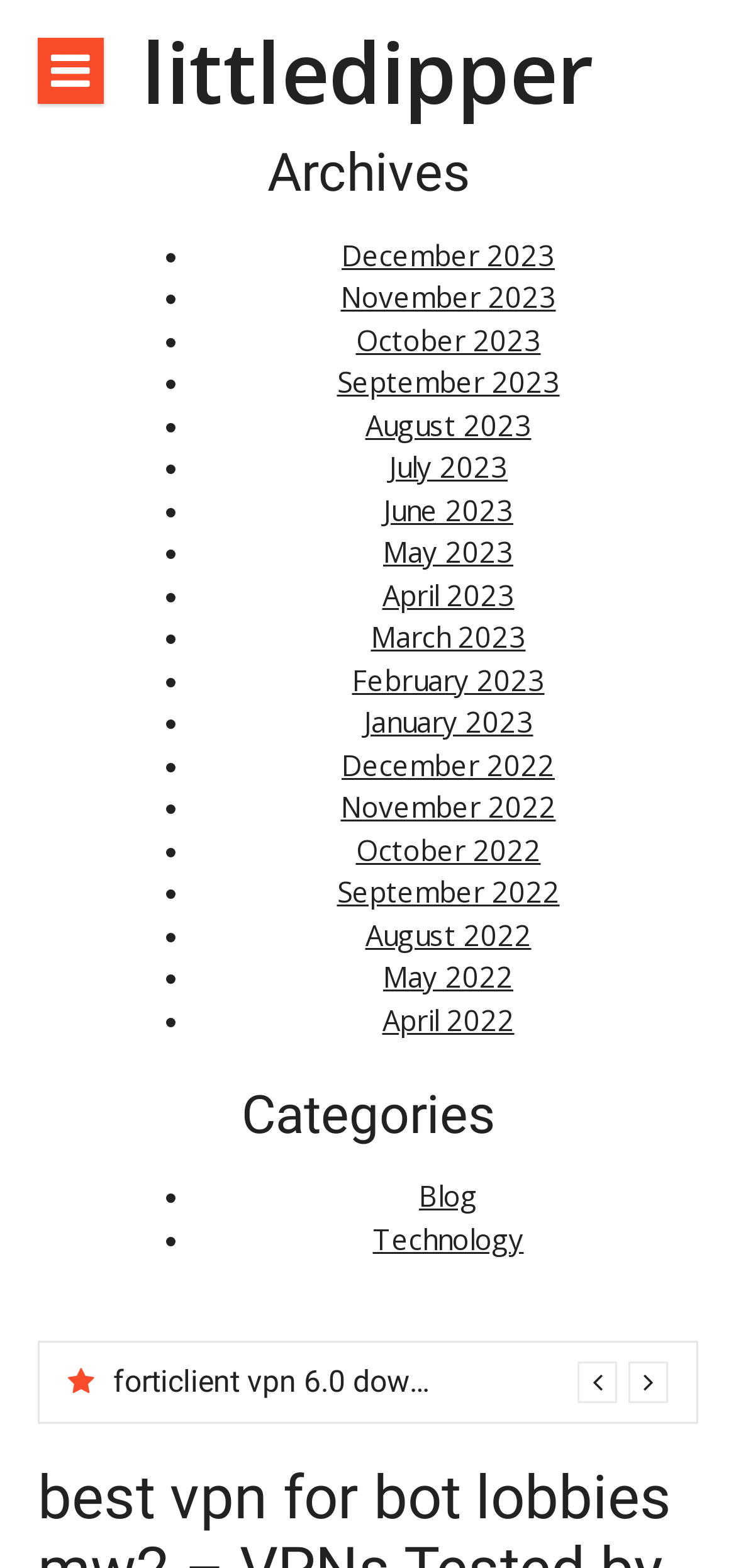Locate the bounding box coordinates of the element's region that should be clicked to carry out the following instruction: "Select the best free vpn for torrenting option". The coordinates need to be four float numbers between 0 and 1, i.e., [left, top, right, bottom].

[0.154, 0.868, 0.908, 0.895]